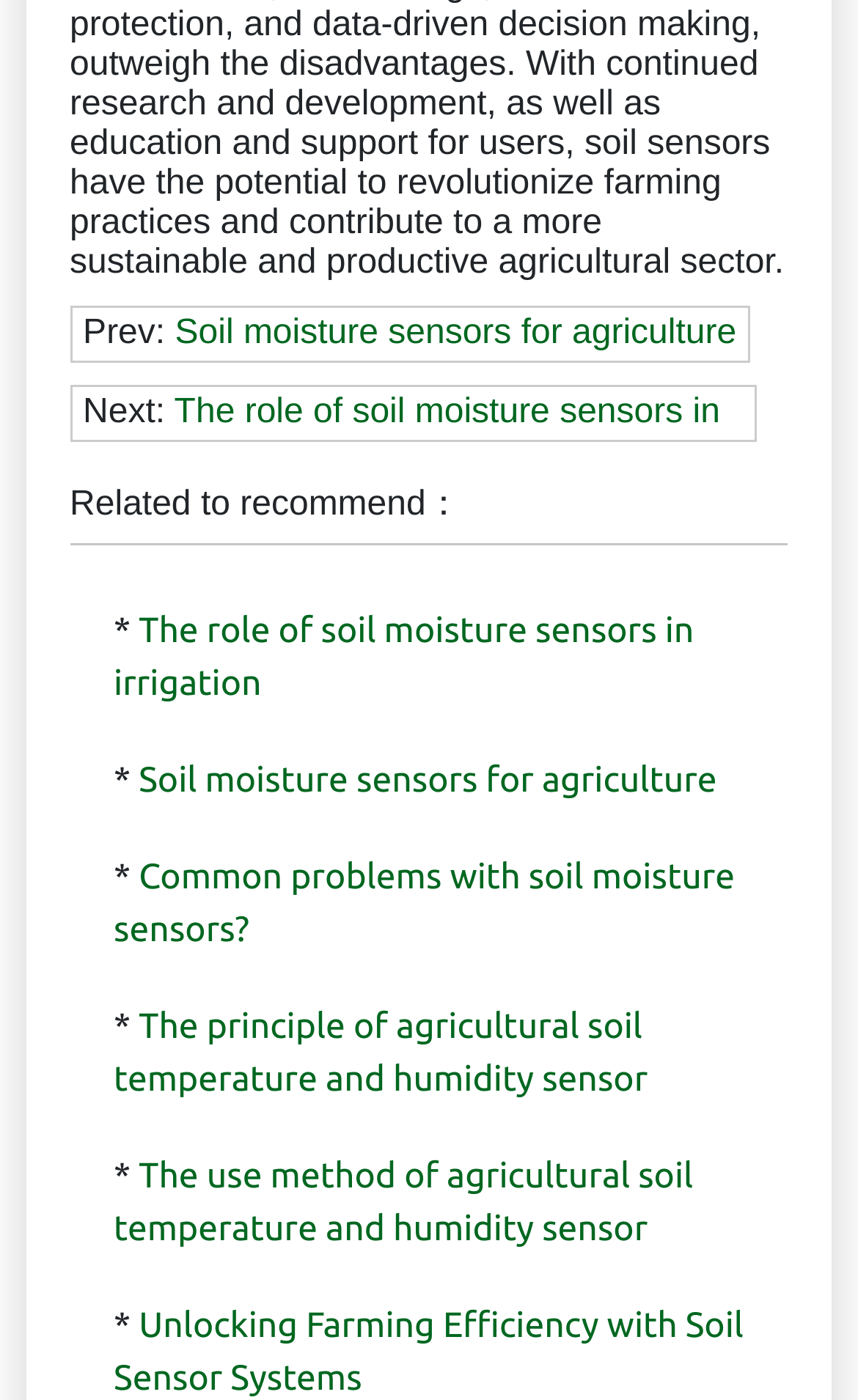Determine the bounding box coordinates for the clickable element to execute this instruction: "Read about the role of soil moisture sensors in irrigation". Provide the coordinates as four float numbers between 0 and 1, i.e., [left, top, right, bottom].

[0.097, 0.28, 0.839, 0.345]